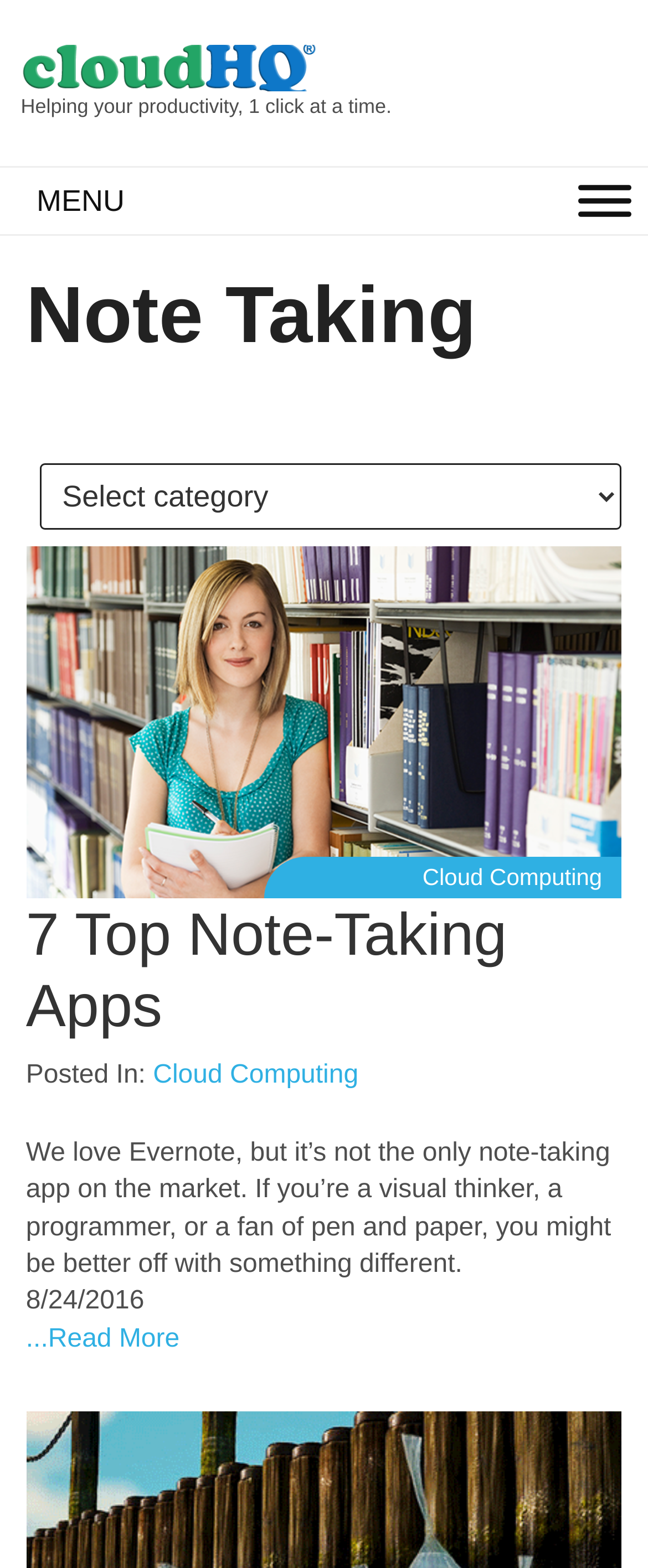Explain in detail what you observe on this webpage.

The webpage is about note taking and cloud computing, with the title "note taking – cloudHQ" at the top. Below the title, there is a tagline "Helping your productivity, 1 click at a time." 

On the top navigation bar, there are two buttons: "MENU" on the left and "Toggle Menu" on the right. 

Below the navigation bar, there is a heading "Note Taking" followed by a combobox. 

The main content of the webpage is an article titled "7 Top Note-Taking Apps". The article has a brief introduction, mentioning that while Evernote is a popular note-taking app, there are other options available for visual thinkers, programmers, and fans of pen and paper. 

The article also includes a list of links, including "Cloud Computing" and "7 Top Note-Taking Apps". Additionally, there is a "Posted In:" section with a link to "Cloud Computing" and a timestamp "8/24/2016" at the bottom of the article. The article ends with a "Read More" link.